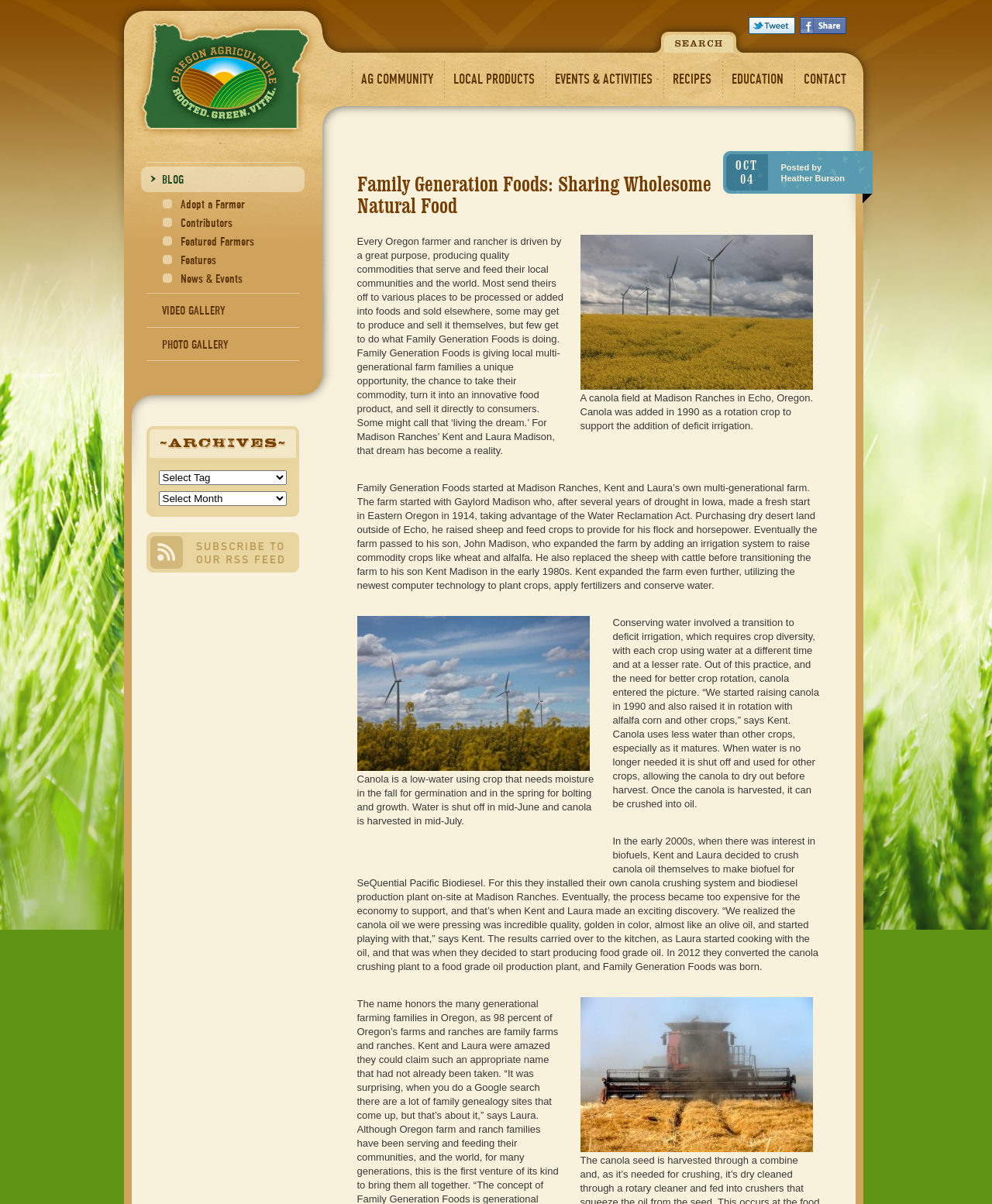Identify the bounding box coordinates of the clickable region to carry out the given instruction: "Visit AG COMMUNITY".

[0.357, 0.051, 0.444, 0.081]